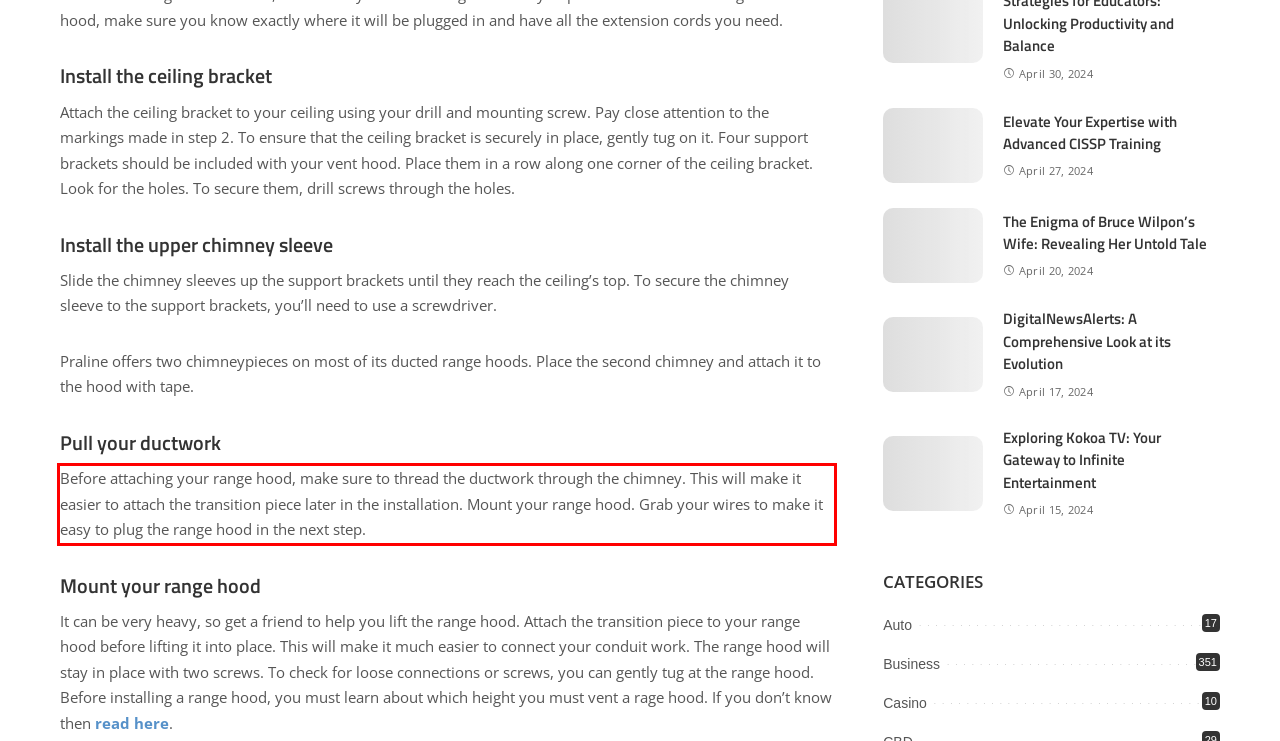Perform OCR on the text inside the red-bordered box in the provided screenshot and output the content.

Before attaching your range hood, make sure to thread the ductwork through the chimney. This will make it easier to attach the transition piece later in the installation. Mount your range hood. Grab your wires to make it easy to plug the range hood in the next step.